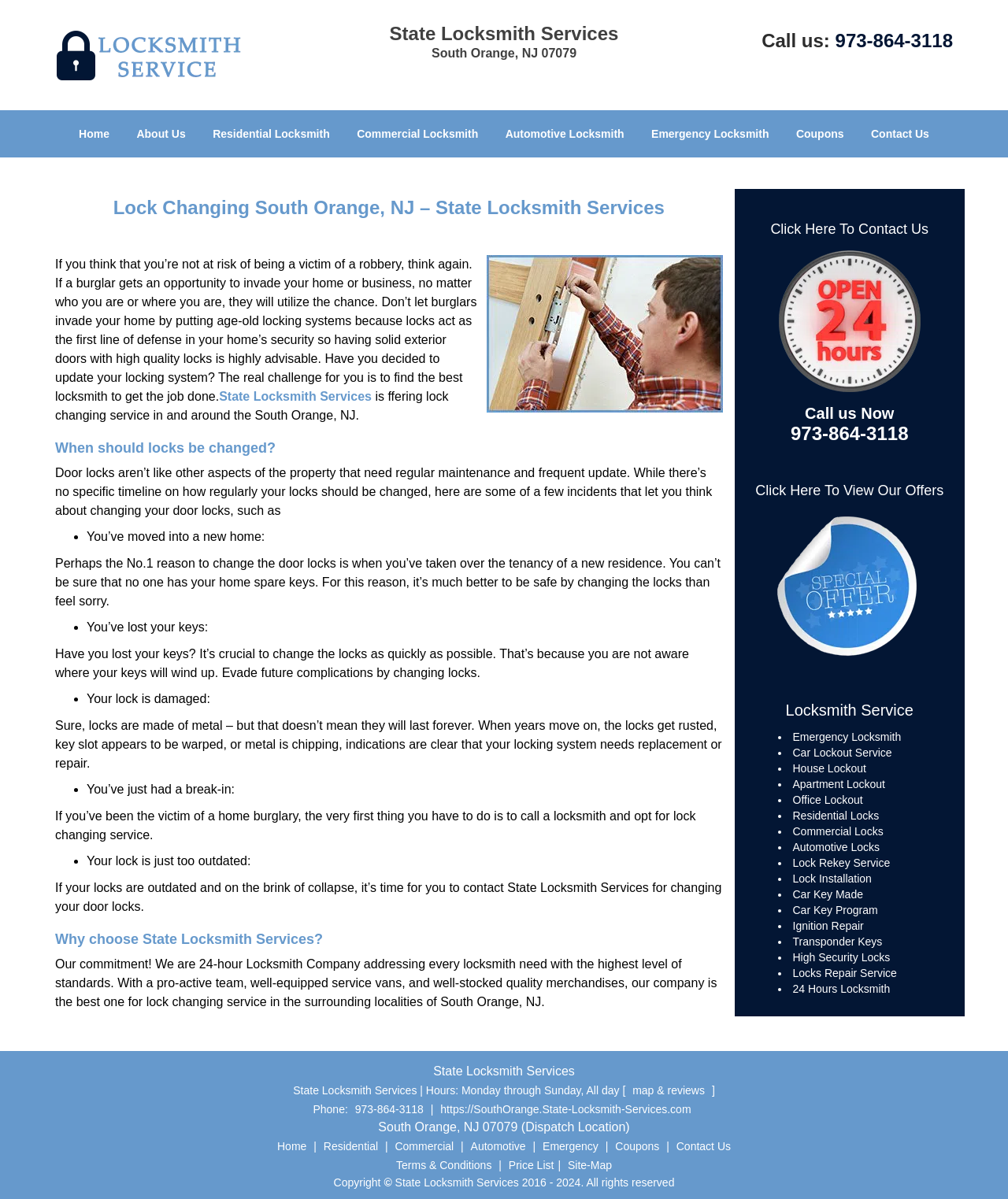What services does State Locksmith Services offer?
Please provide a detailed answer to the question.

I found the services by looking at the list of items on the webpage, which includes lock changing, emergency locksmith, car lockout service, house lockout, and more.